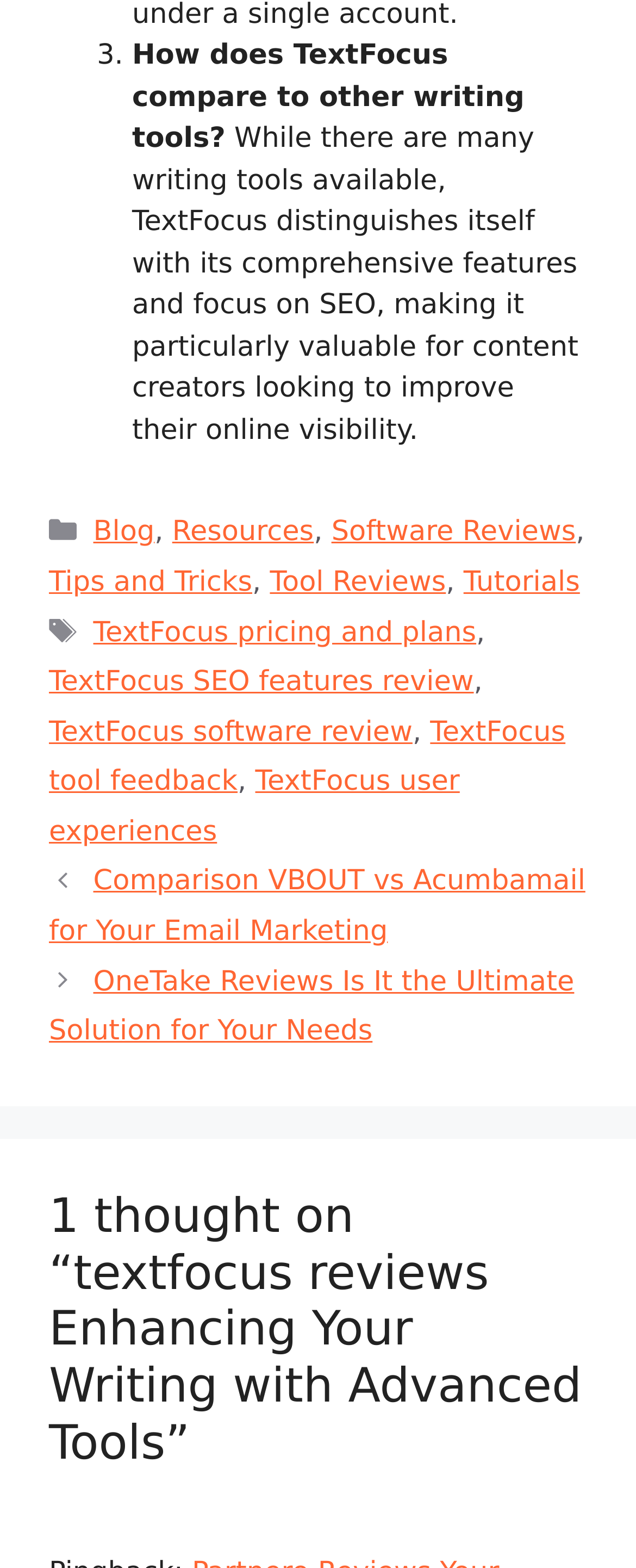Bounding box coordinates are specified in the format (top-left x, top-left y, bottom-right x, bottom-right y). All values are floating point numbers bounded between 0 and 1. Please provide the bounding box coordinate of the region this sentence describes: TextFocus SEO features review

[0.077, 0.425, 0.745, 0.445]